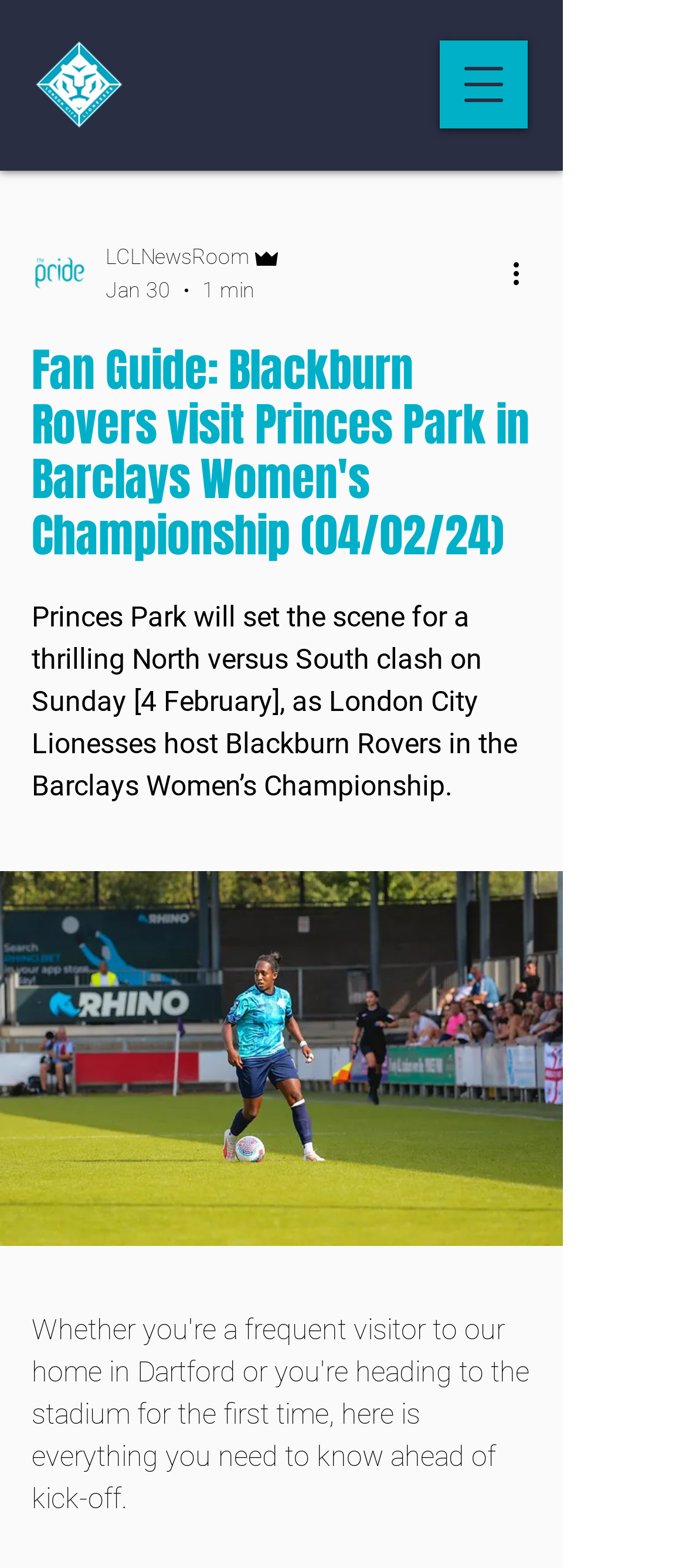Given the element description "LCLNewsRoom" in the screenshot, predict the bounding box coordinates of that UI element.

[0.154, 0.153, 0.413, 0.175]